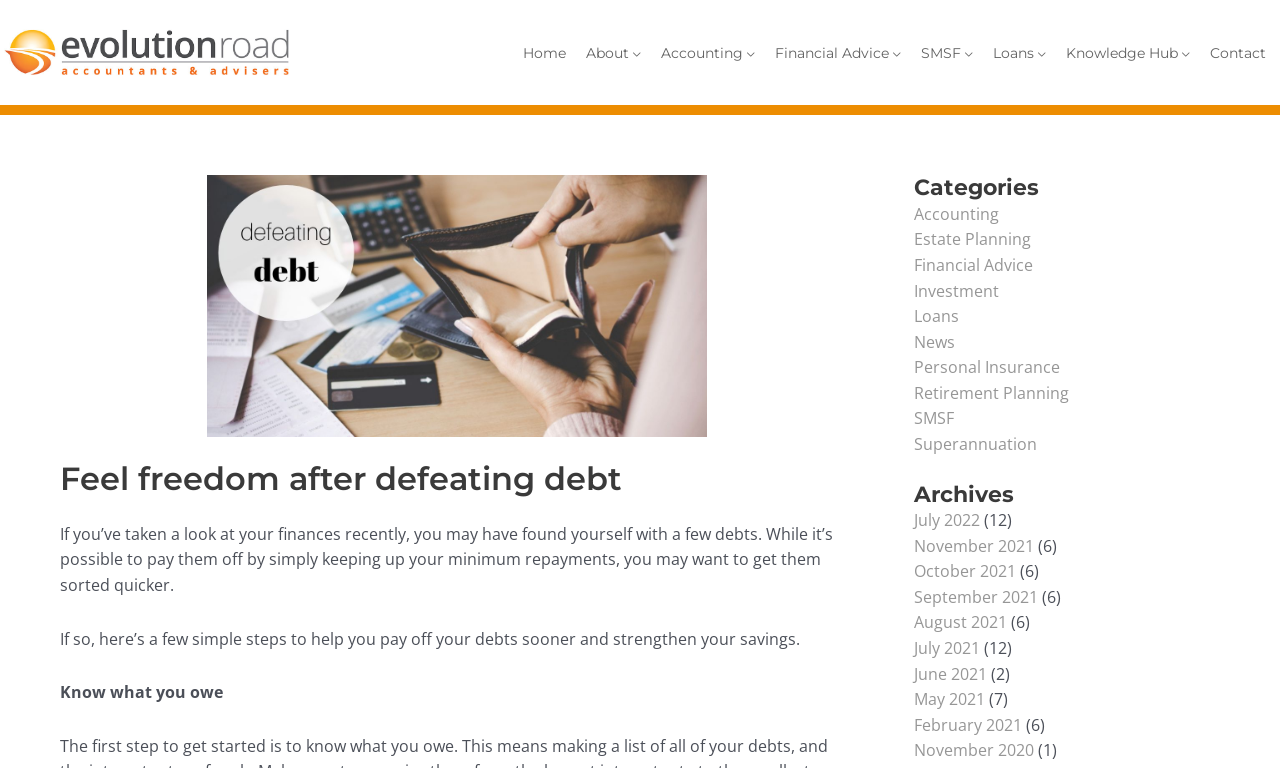Identify the webpage's primary heading and generate its text.

Feel freedom after defeating debt